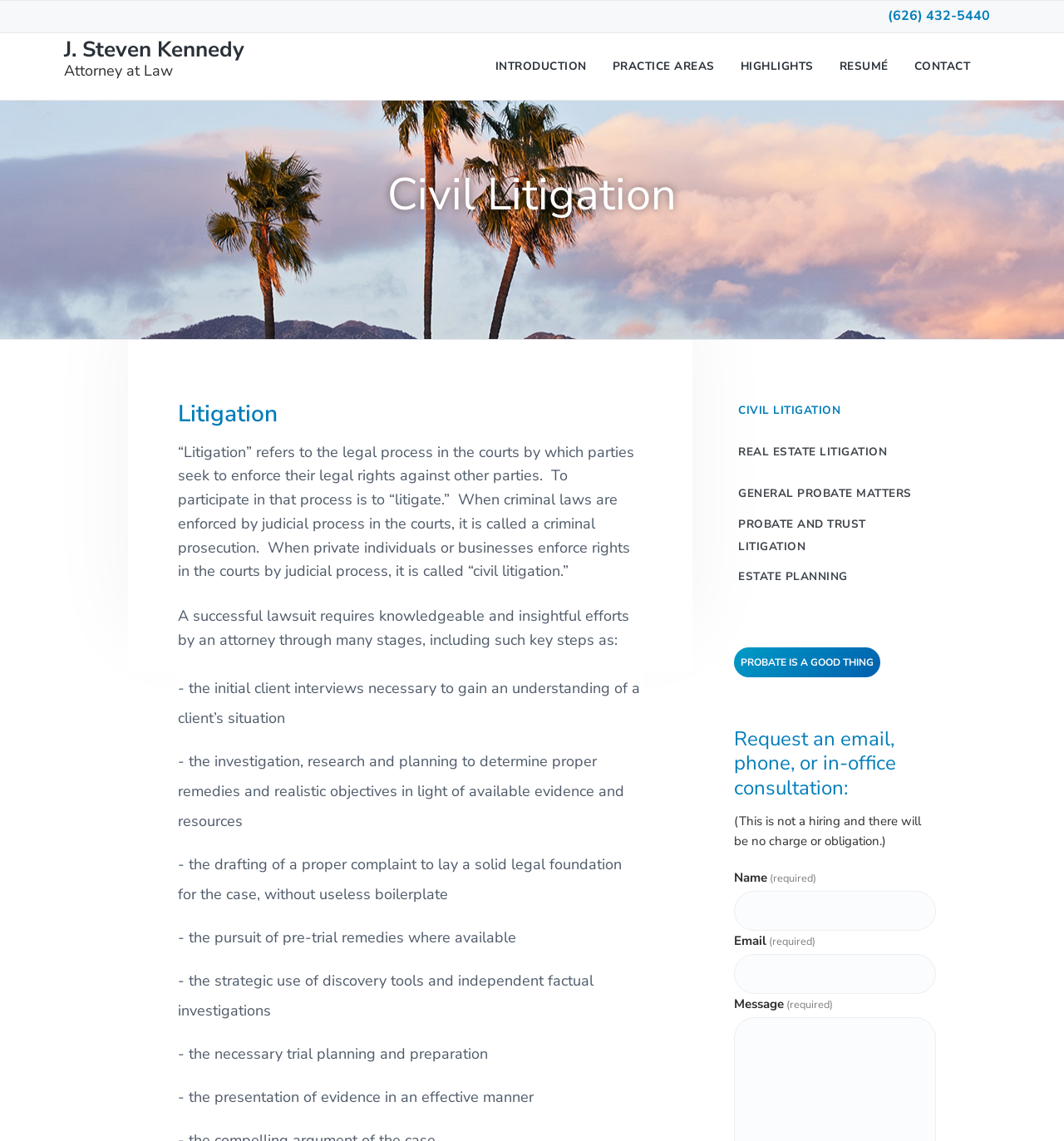Give a concise answer using only one word or phrase for this question:
What is the purpose of the 'Request an email, phone, or in-office consultation' section?

To request a consultation